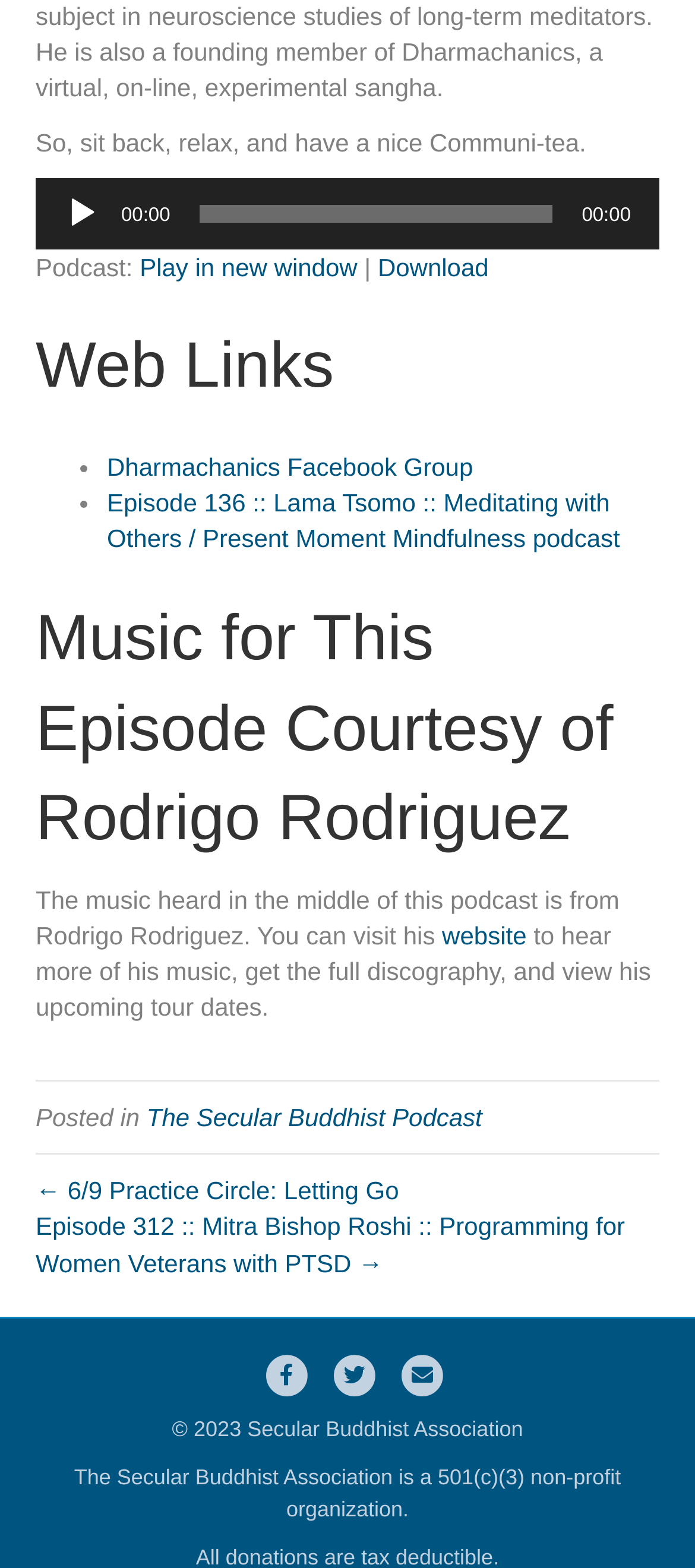Respond to the question below with a single word or phrase:
How many social media links are available?

3